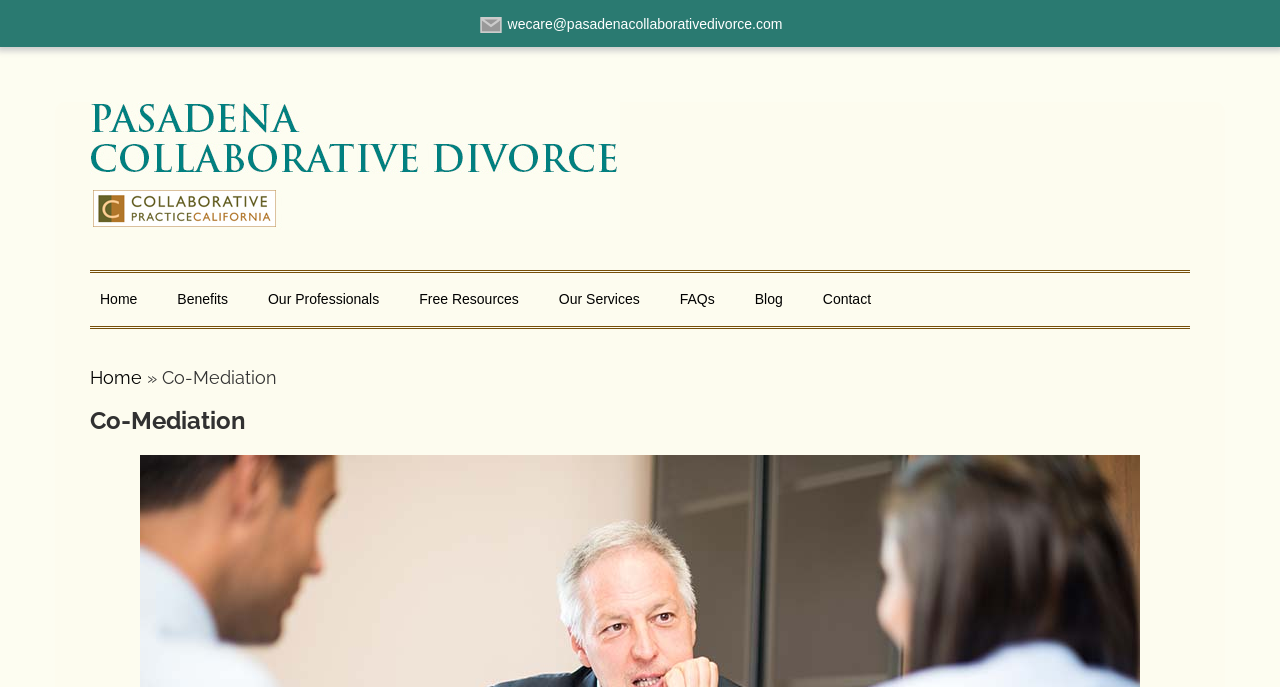Please predict the bounding box coordinates (top-left x, top-left y, bottom-right x, bottom-right y) for the UI element in the screenshot that fits the description: alt="Pasadena Collaborative Divorce"

[0.07, 0.224, 0.484, 0.254]